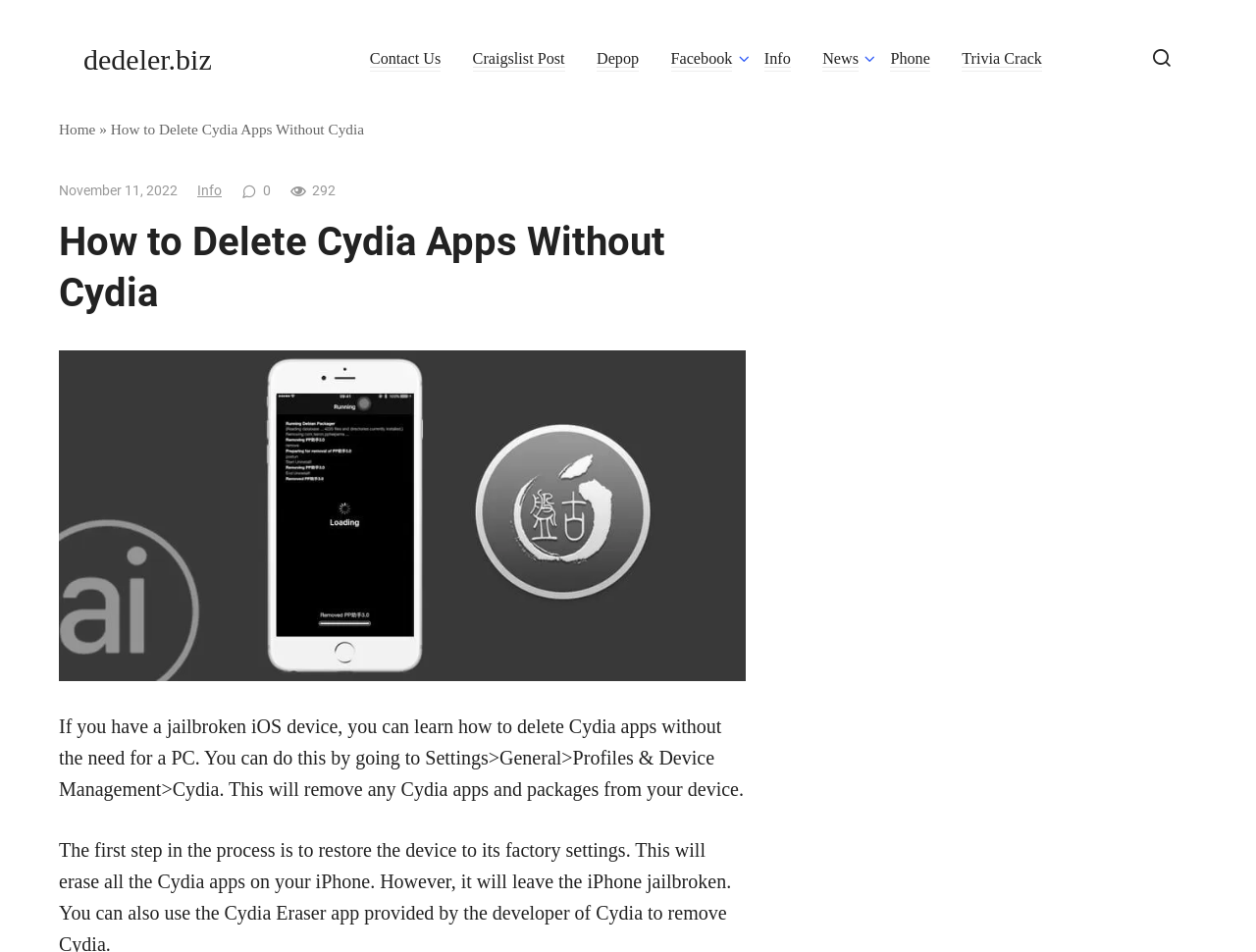Please answer the following question using a single word or phrase: 
What is the first step to delete Cydia apps?

Go to Settings